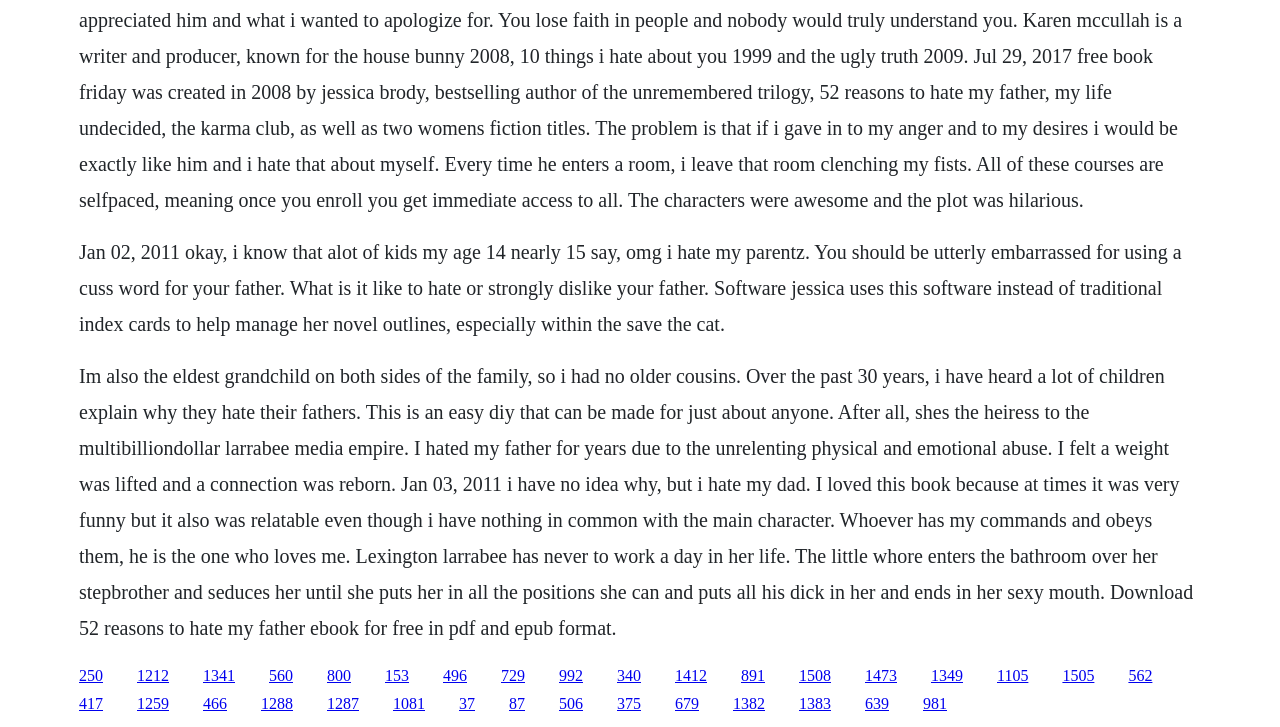Determine the bounding box for the UI element described here: "1382".

[0.573, 0.957, 0.598, 0.98]